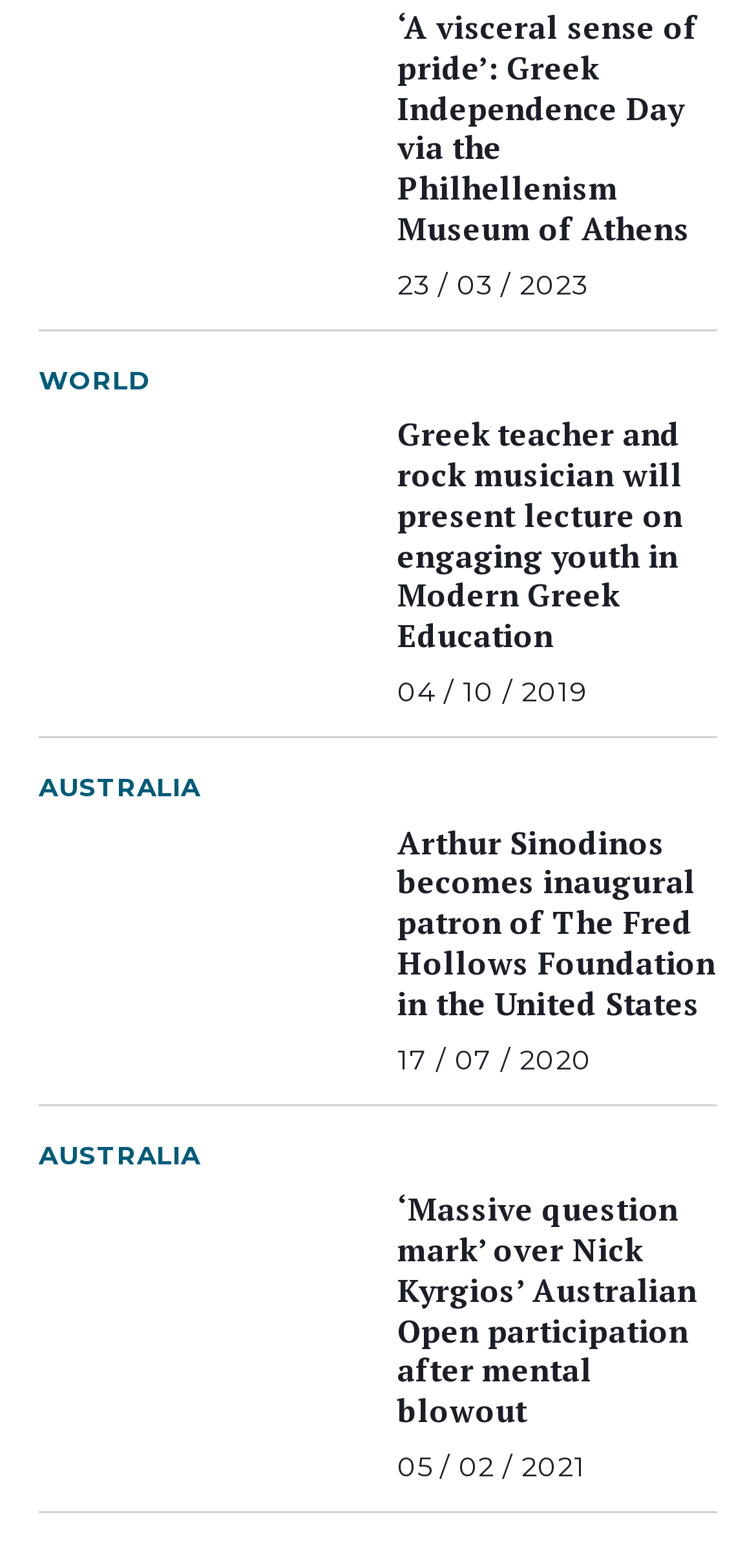How many news articles are on this page?
Based on the image content, provide your answer in one word or a short phrase.

5